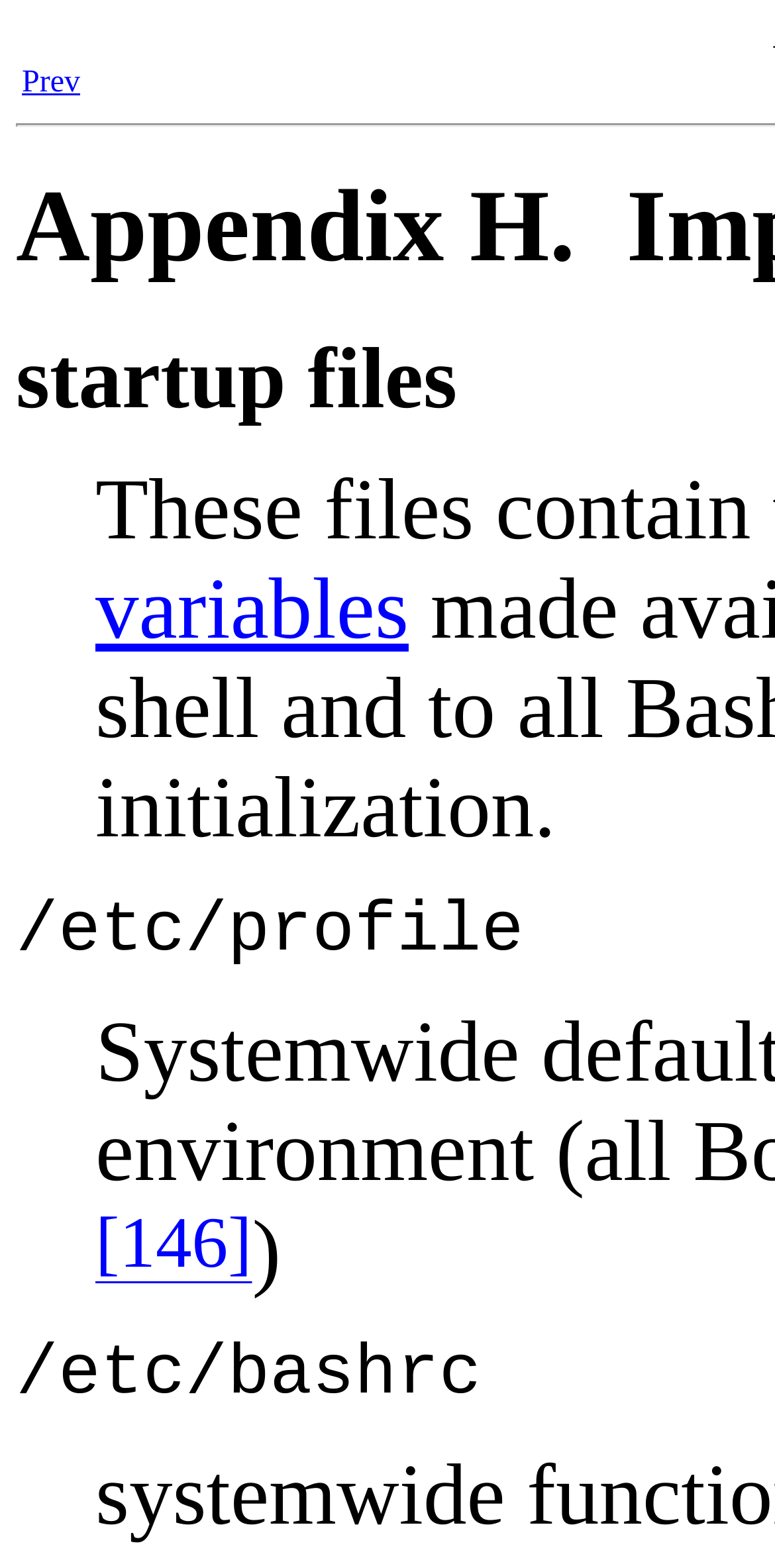Can you extract the headline from the webpage for me?

Appendix H.  Important Files